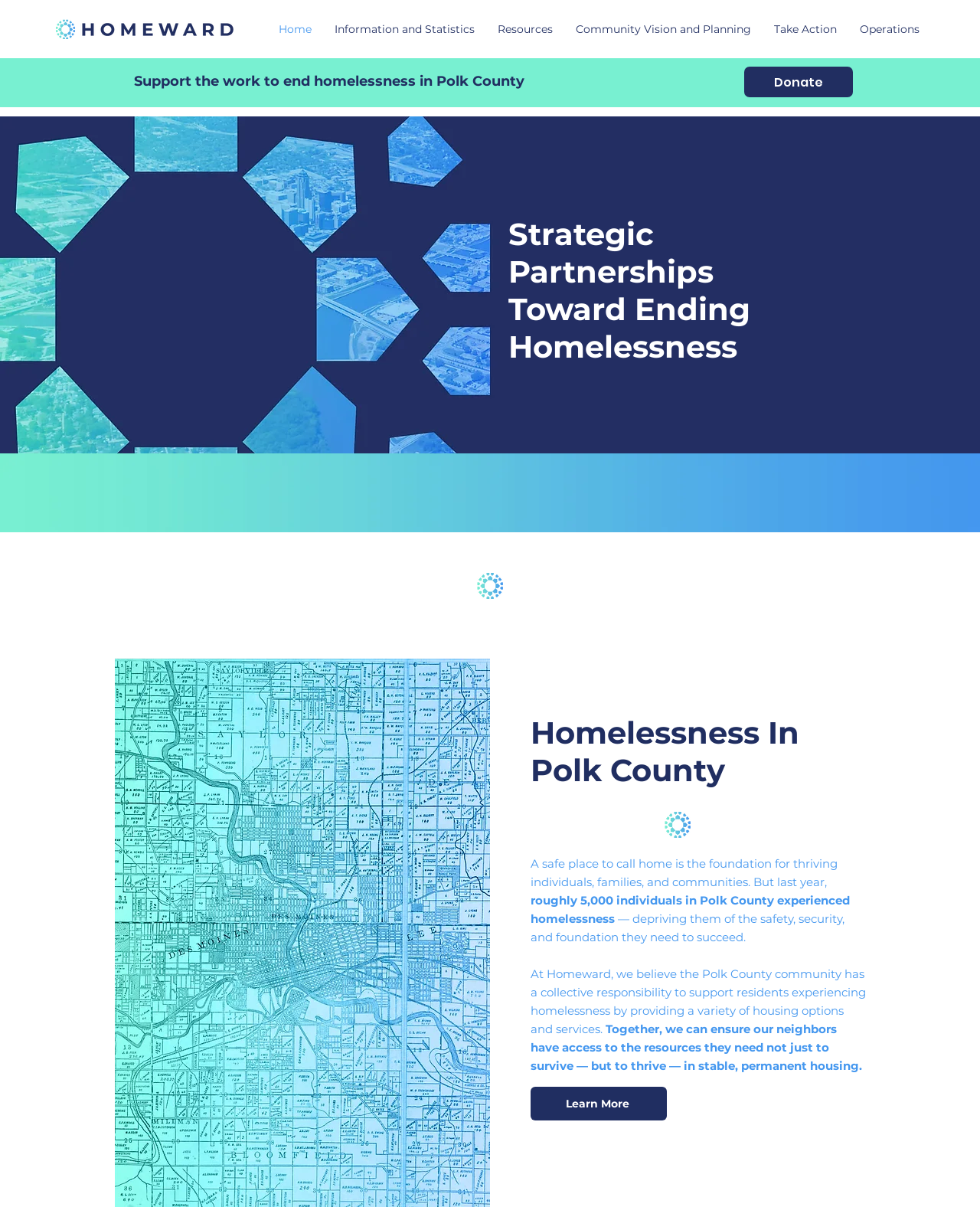What is the goal of Homeward's efforts?
Look at the image and respond to the question as thoroughly as possible.

Based on the webpage content, the goal of Homeward's efforts is to ensure that individuals have access to stable, permanent housing, which can help them not just survive but thrive in their communities.